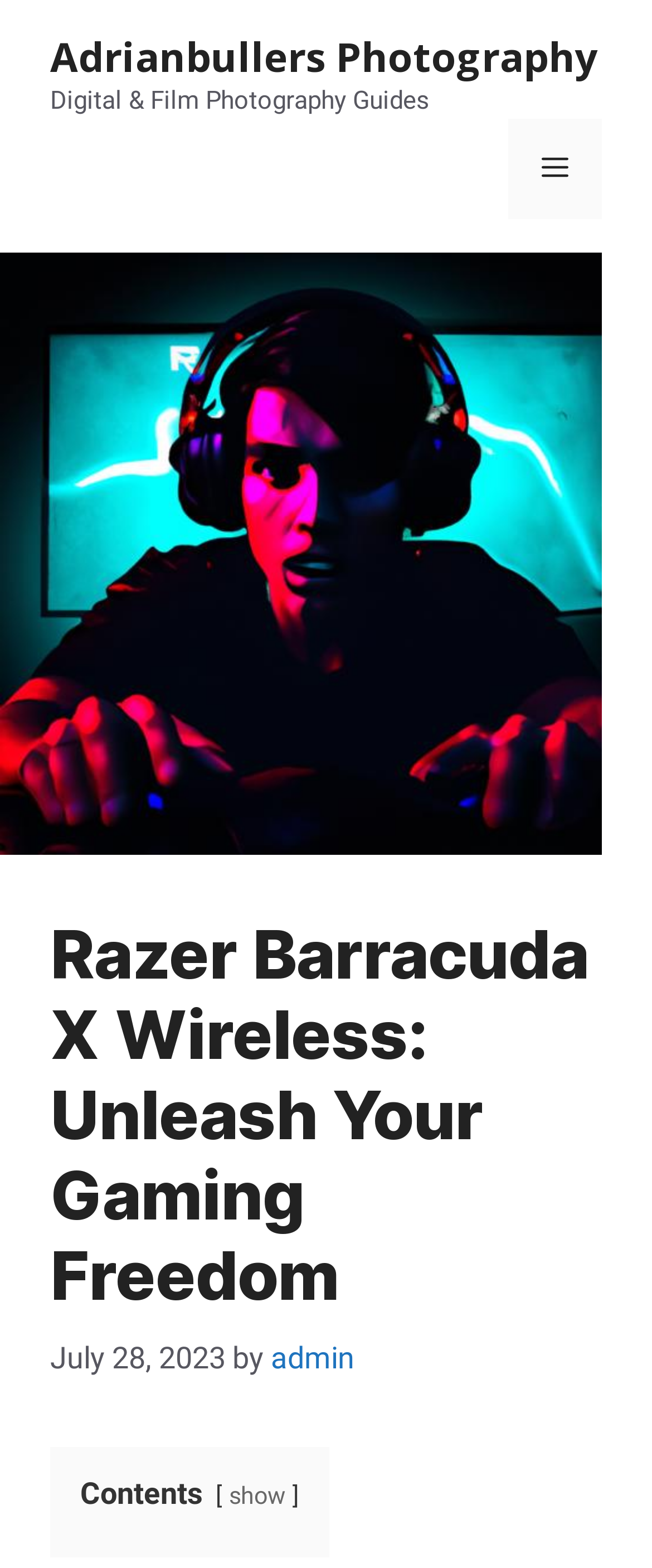Is the menu expanded?
Look at the image and construct a detailed response to the question.

I found that the menu is not expanded by looking at the button 'Menu' which has the property 'expanded: False', indicating that the menu is not expanded.